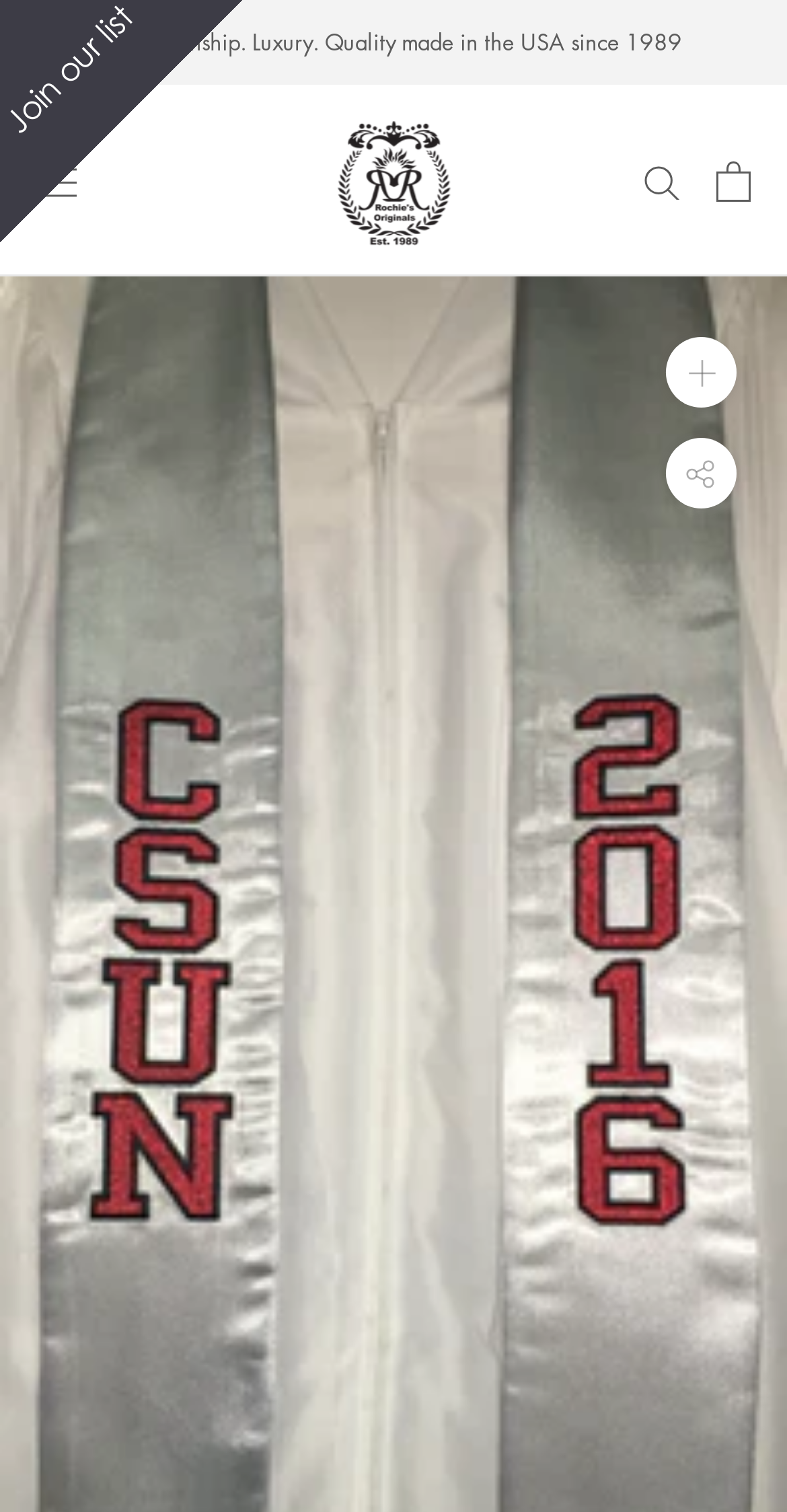How many navigation buttons are there?
Based on the image, answer the question with as much detail as possible.

There are two navigation buttons, 'Open navigation' and 'Search', which are located at the top of the webpage.